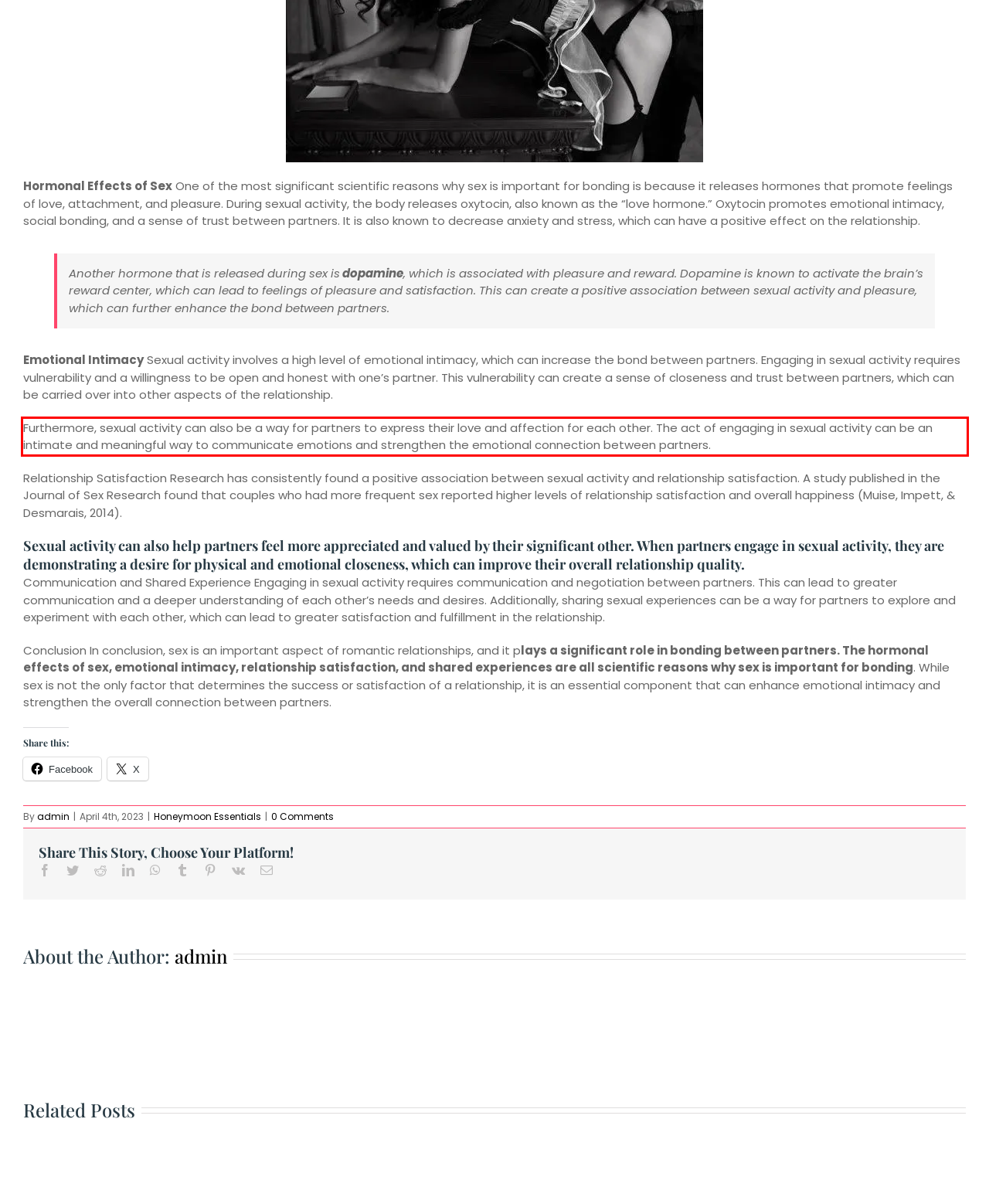From the screenshot of the webpage, locate the red bounding box and extract the text contained within that area.

Furthermore, sexual activity can also be a way for partners to express their love and affection for each other. The act of engaging in sexual activity can be an intimate and meaningful way to communicate emotions and strengthen the emotional connection between partners.